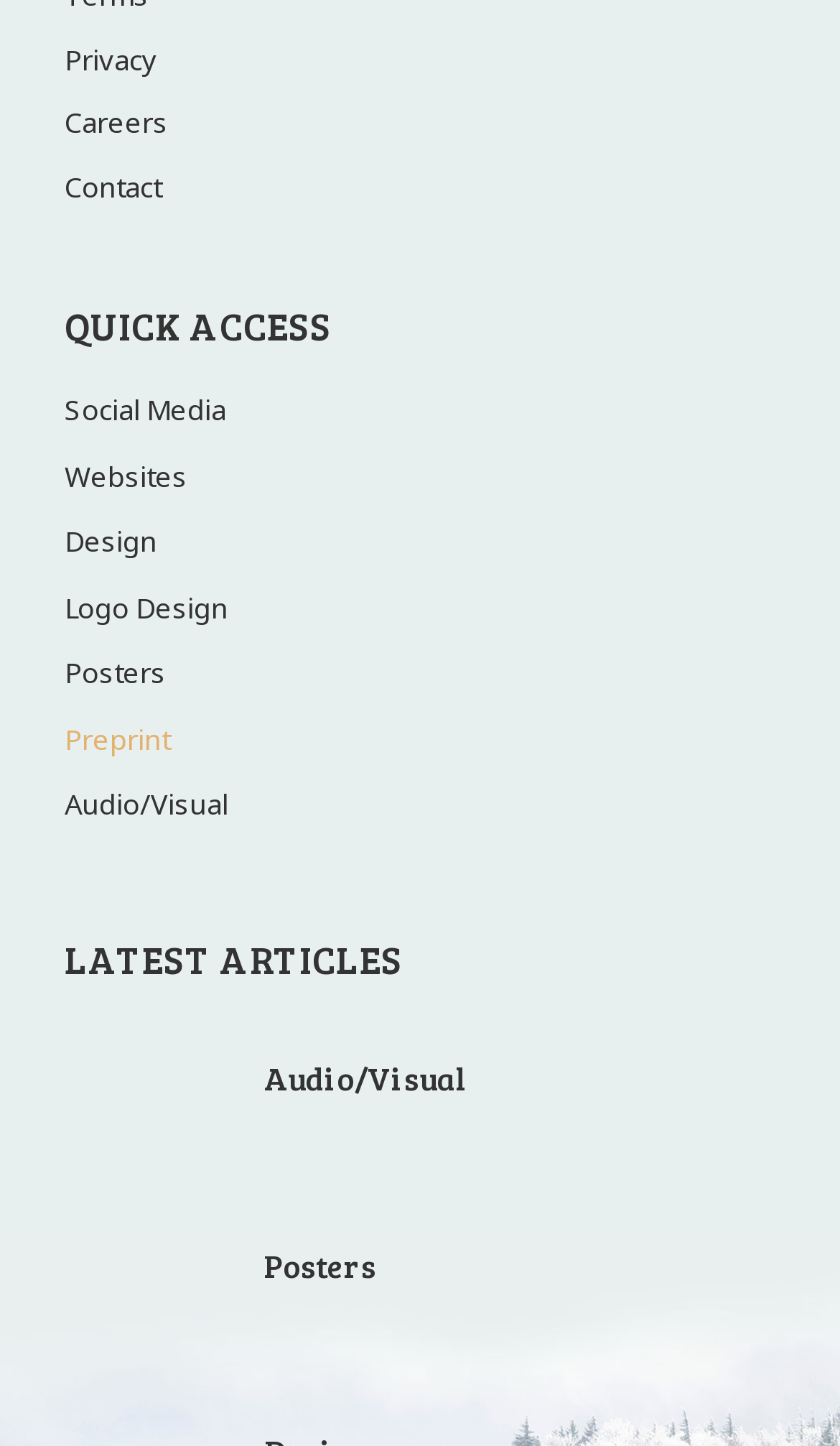Please identify the bounding box coordinates of where to click in order to follow the instruction: "Explore the 'Audio/Visual' section".

[0.314, 0.732, 0.923, 0.759]